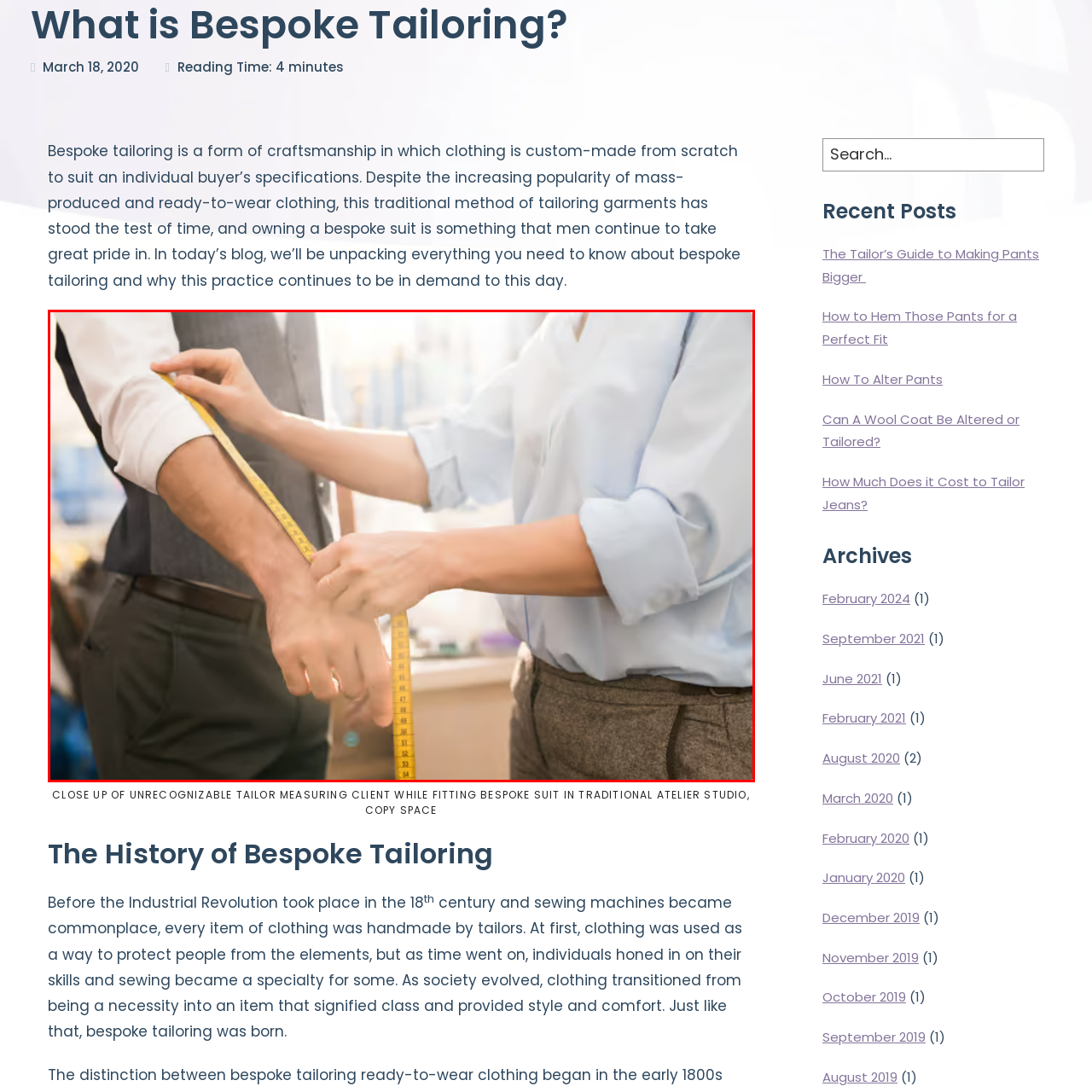Generate a detailed description of the content found inside the red-outlined section of the image.

In a traditional atelier studio, a tailor is seen in a close-up as they meticulously measure a client’s arm with a measuring tape, an essential step in the bespoke tailoring process. The tailor's focused hands gently hold the measuring tape to ensure a perfect fit, reflecting the skill and craftsmanship inherent to bespoke tailoring. The client, dressed in a stylish vest, stands confidently while the tailor attends to the precise measurements. The setting is filled with warm, natural light, highlighting the fabric and tools of the trade, emphasizing the dedication to detail that bespoke tailoring demands. This image captures the essence of personalized craftsmanship, illustrating why bespoke suits continue to hold significant value in the world of fashion.